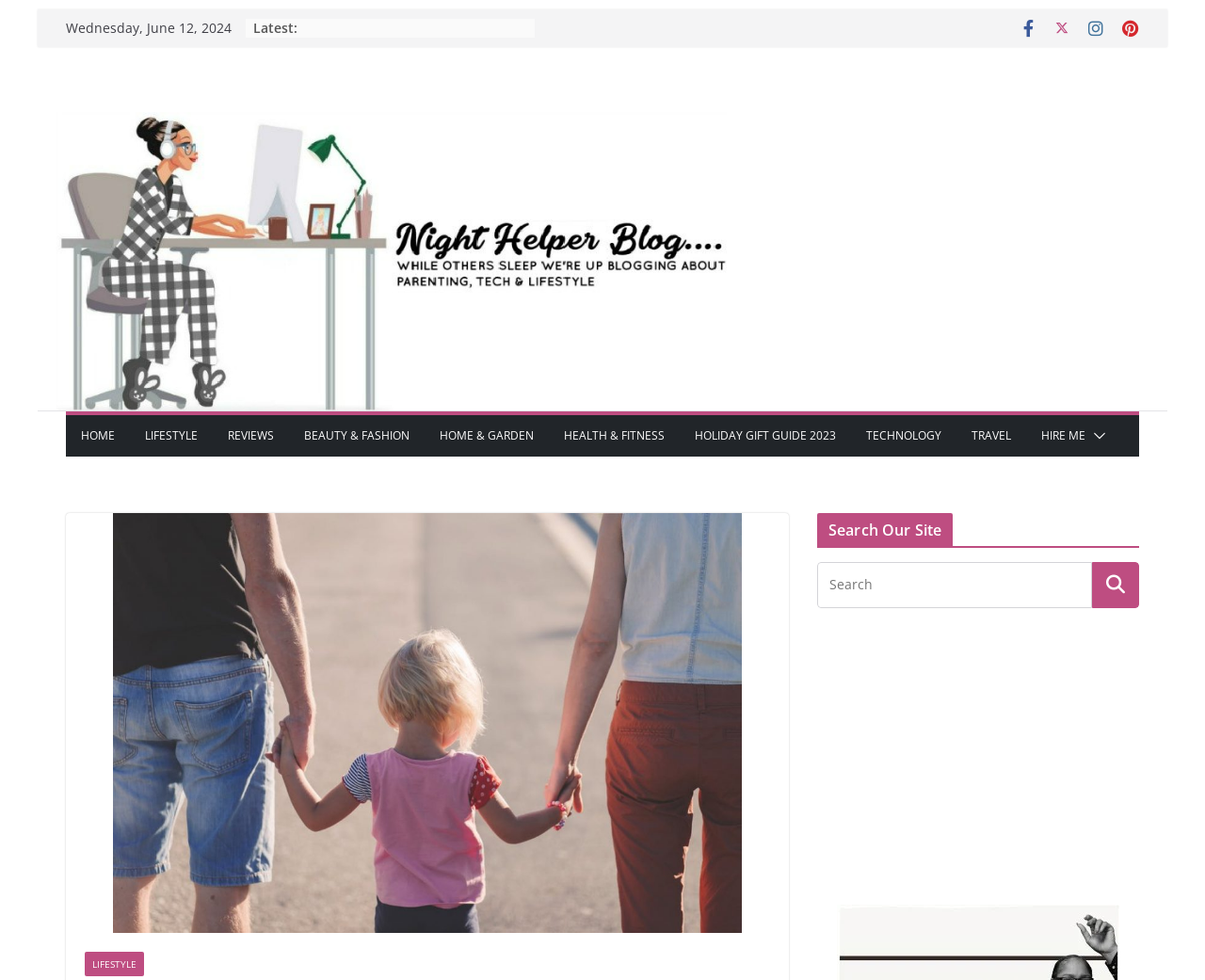Determine the bounding box coordinates of the clickable element to complete this instruction: "Go to HOME page". Provide the coordinates in the format of four float numbers between 0 and 1, [left, top, right, bottom].

[0.067, 0.434, 0.095, 0.457]